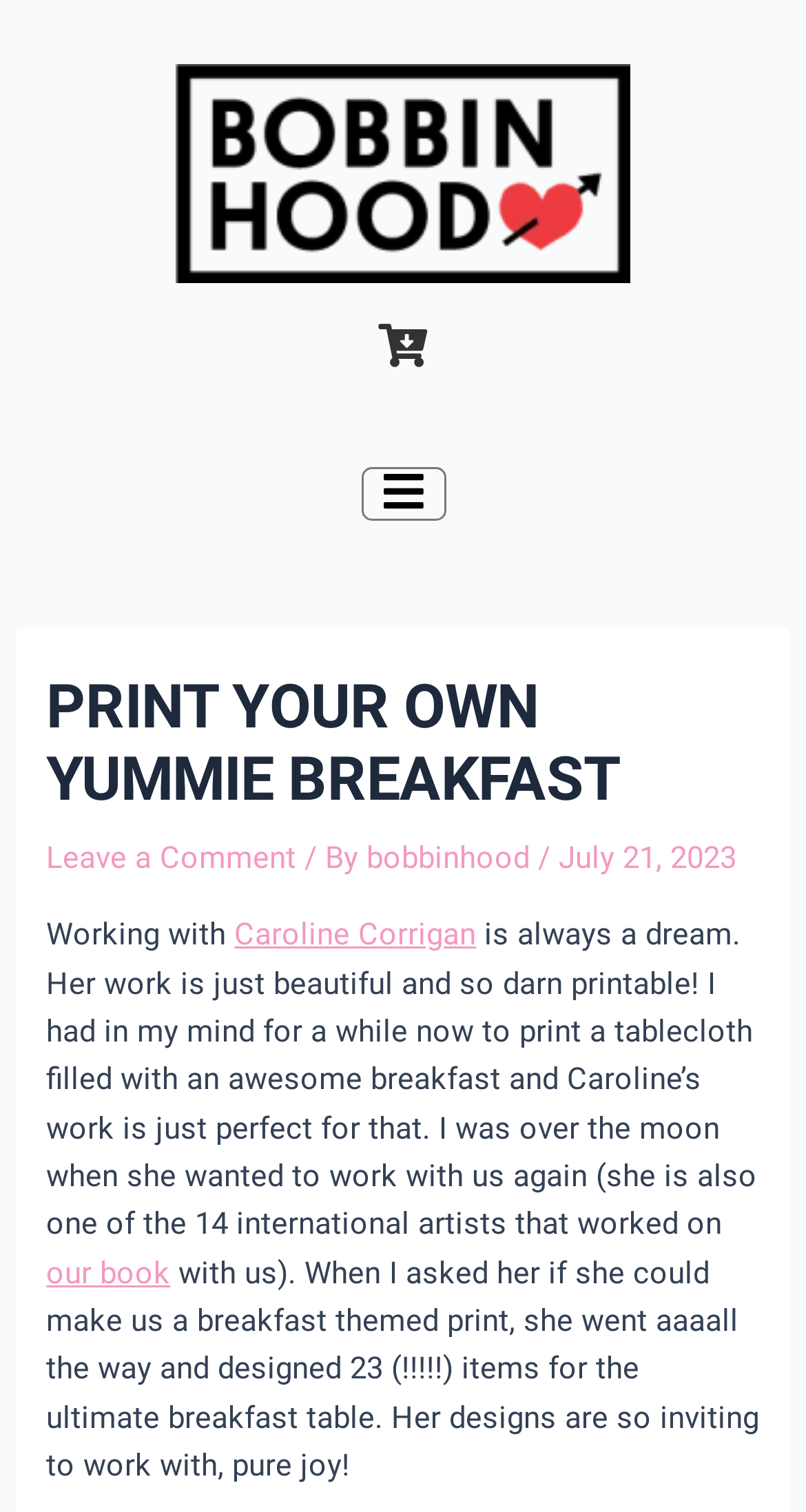Identify the bounding box of the HTML element described as: "Caroline Corrigan".

[0.291, 0.606, 0.591, 0.63]